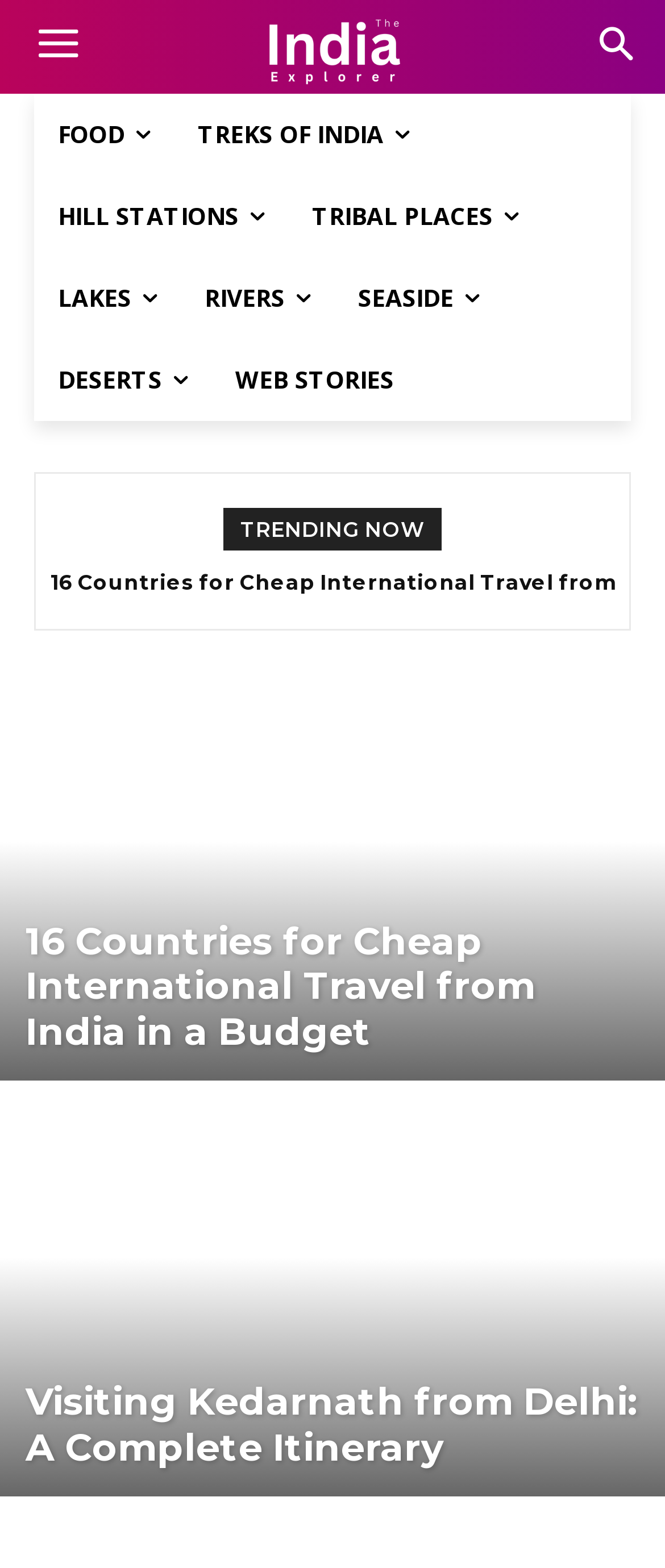Provide an in-depth description of the elements and layout of the webpage.

The webpage is a travel guide to India, featuring a logo at the top left corner. Below the logo, there are several links to different categories, including FOOD, TREKS OF INDIA, HILL STATIONS, TRIBAL PLACES, LAKES, RIVERS, SEASIDE, and DESERTS, arranged horizontally across the top of the page. 

To the right of the categories, there is a link to WEB STORIES. Below these links, there is a heading "TRENDING NOW" followed by four article headings, each with a corresponding link. The articles are about cheap international travel from India, visiting Kedarnath from Delhi, reaching Jibhi from Delhi, and hill stations near Hyderabad for a day trip.

Further down the page, there are more article headings and links, including one about Ranchi waterfalls in Jharkhand. The articles are arranged in a grid-like pattern, with multiple columns. At the bottom of the page, there are two large links to articles, one about cheap international travel from India and another about visiting Kedarnath from Delhi.